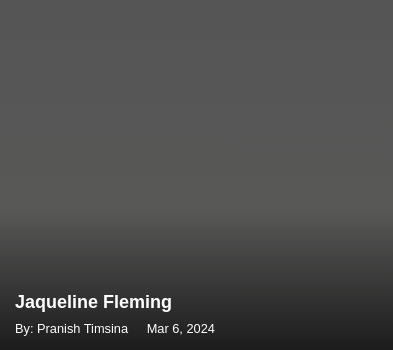Explain in detail what you see in the image.

This image features the heading "Jaqueline Fleming," indicating a focus on the individual, who is likely a subject of interest in the content. Below the heading, there's a byline attributing the piece to Pranish Timsina, dated March 6, 2024. The design is minimalistic, with a dark background that highlights the text, suggesting a professional or artistic presentation. This layout is typical for articles or posts showcasing notable figures, possibly providing insights into their career or accomplishments.